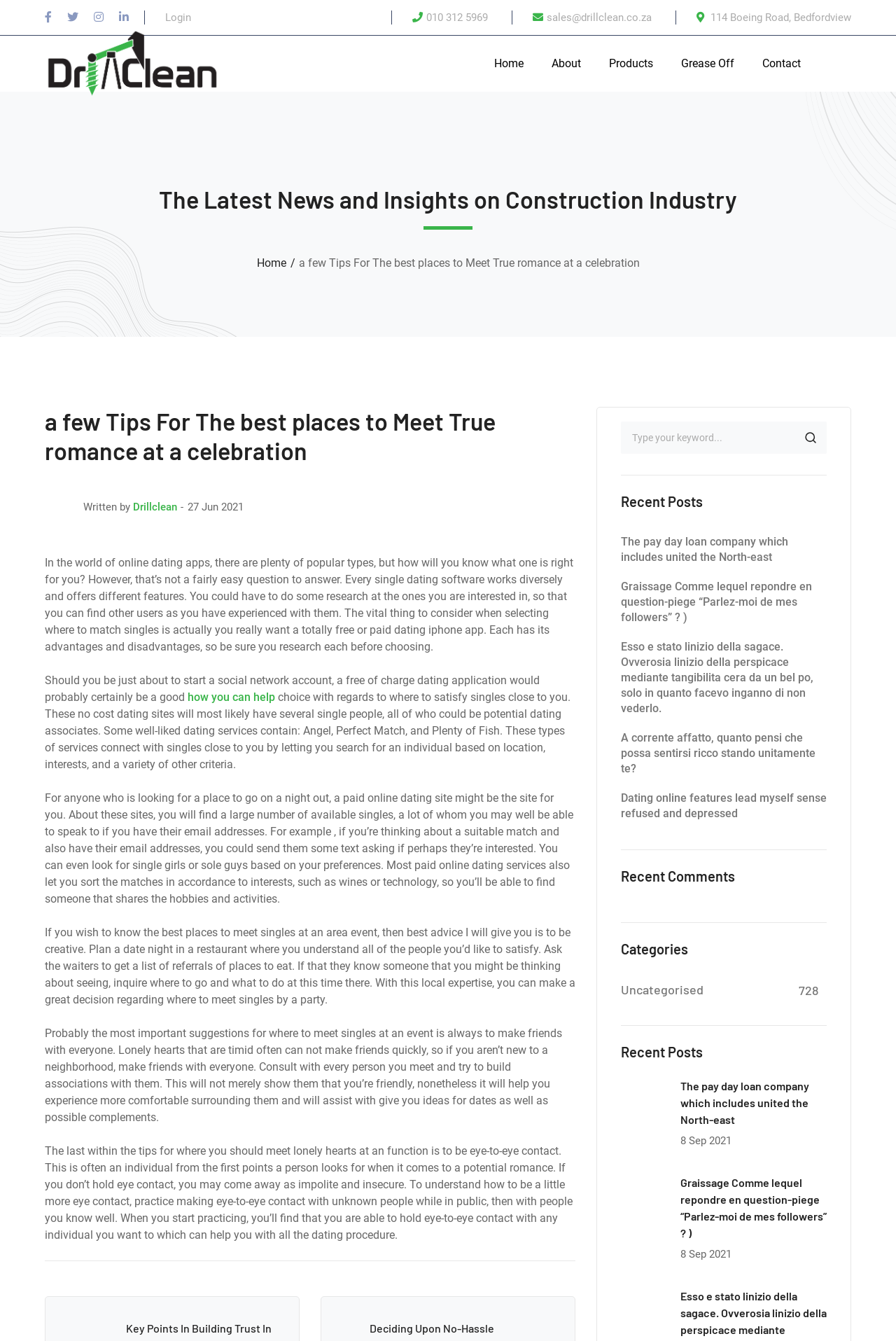Given the element description, predict the bounding box coordinates in the format (top-left x, top-left y, bottom-right x, bottom-right y). Make sure all values are between 0 and 1. Here is the element description: Empire State Building

None